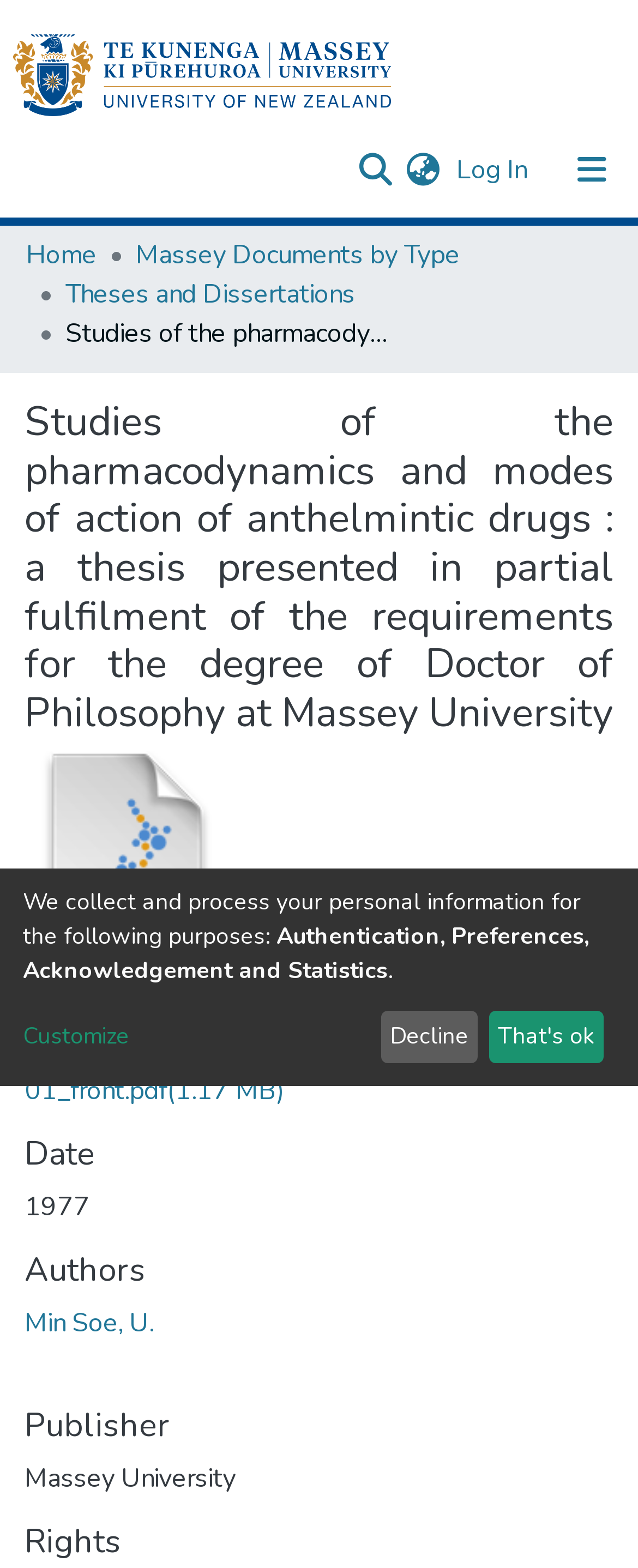Identify the bounding box coordinates of the area you need to click to perform the following instruction: "Log in to the system".

[0.705, 0.097, 0.836, 0.12]